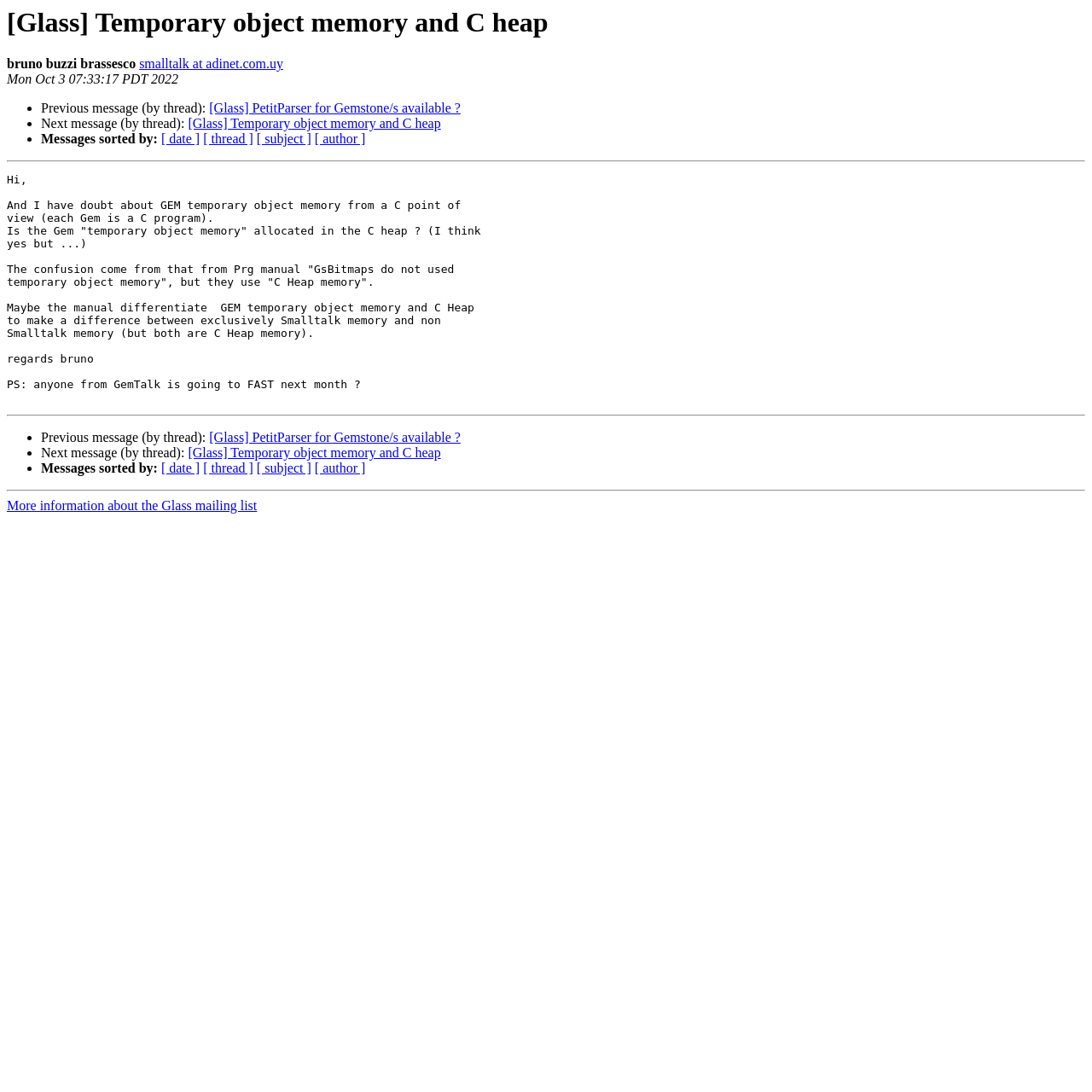Please indicate the bounding box coordinates for the clickable area to complete the following task: "Click on the link to view next message in the thread". The coordinates should be specified as four float numbers between 0 and 1, i.e., [left, top, right, bottom].

[0.172, 0.107, 0.404, 0.12]